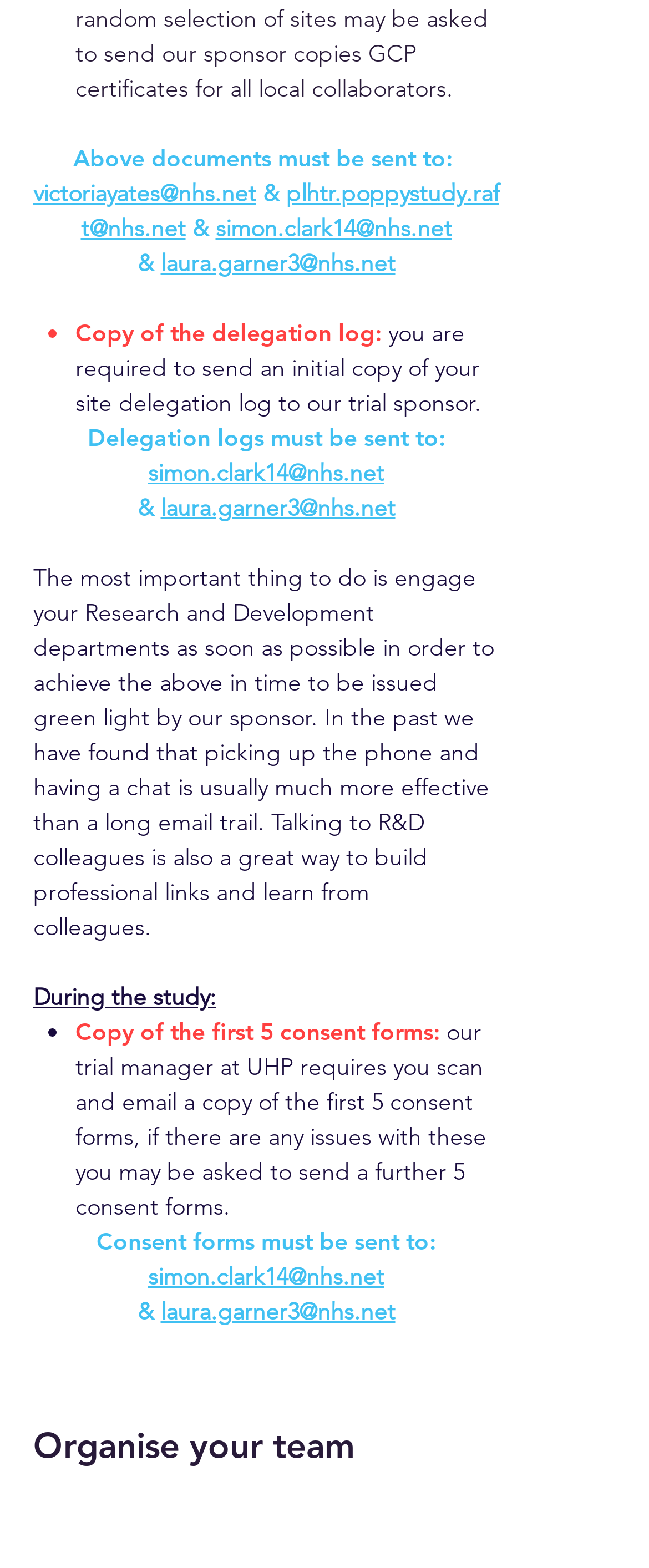Please find the bounding box coordinates for the clickable element needed to perform this instruction: "Read Book Review".

None